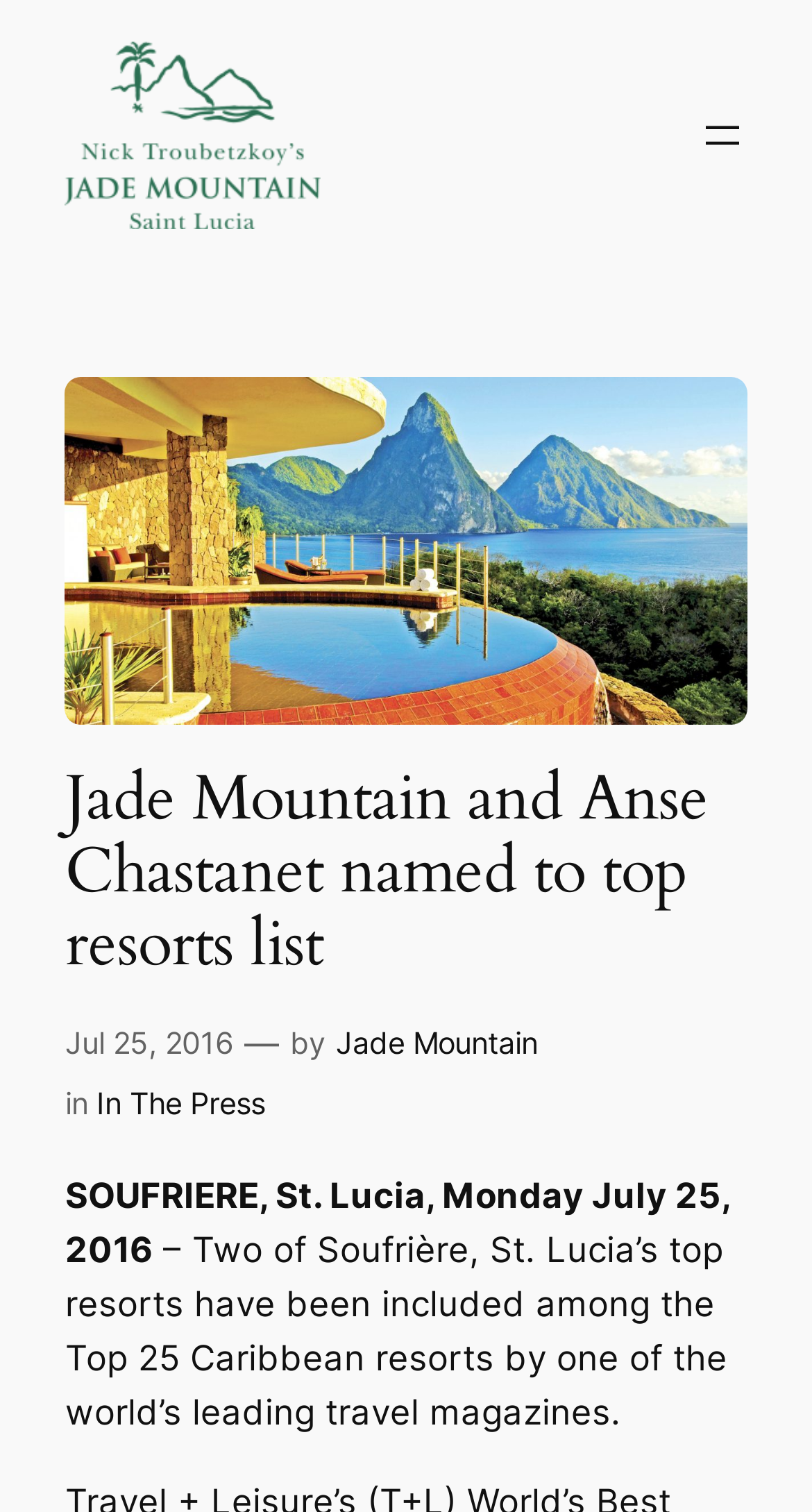Determine the bounding box coordinates of the UI element that matches the following description: "In The Press". The coordinates should be four float numbers between 0 and 1 in the format [left, top, right, bottom].

[0.118, 0.718, 0.326, 0.741]